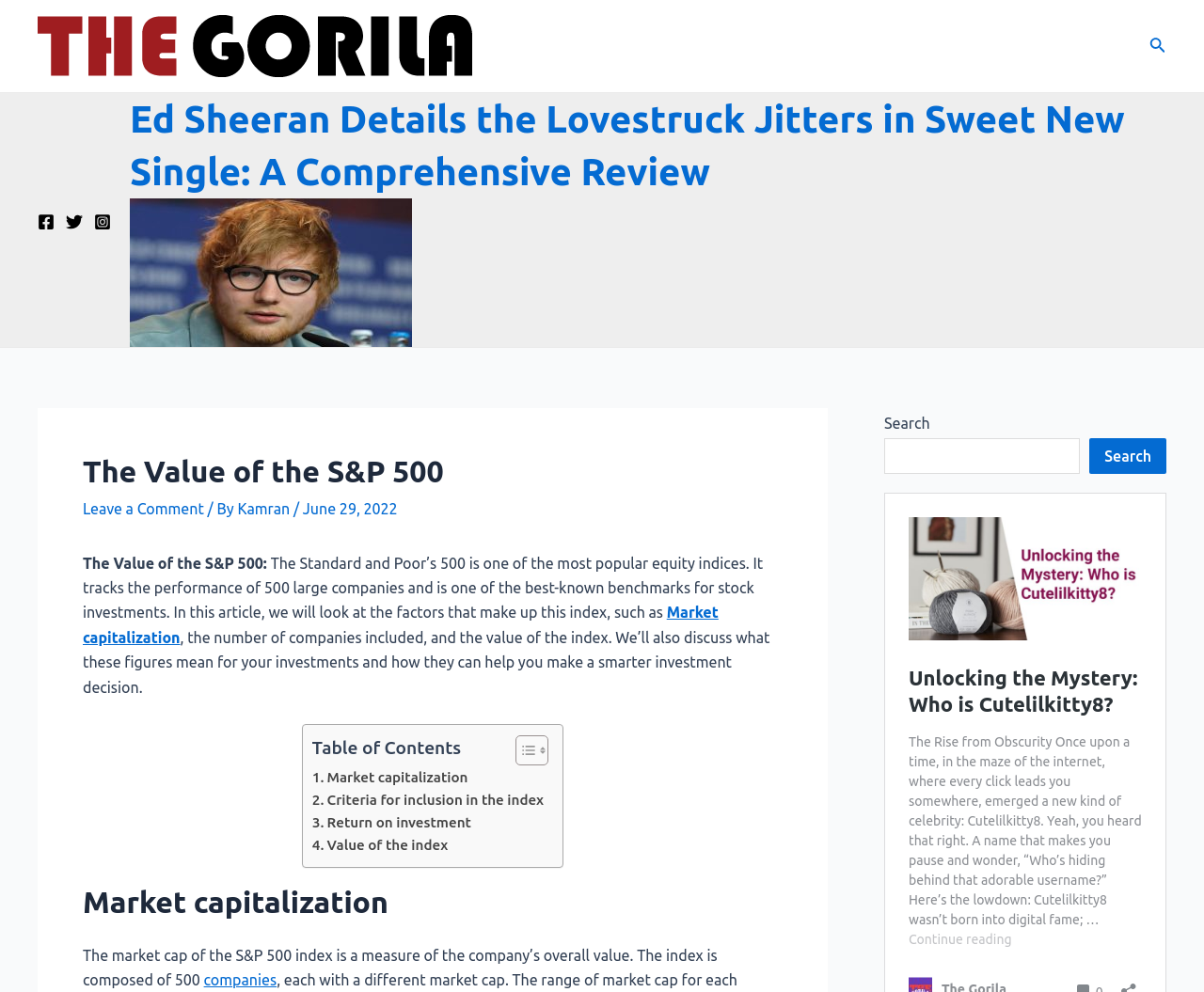Specify the bounding box coordinates for the region that must be clicked to perform the given instruction: "Read Ed Sheeran's new single review".

[0.108, 0.099, 0.934, 0.194]